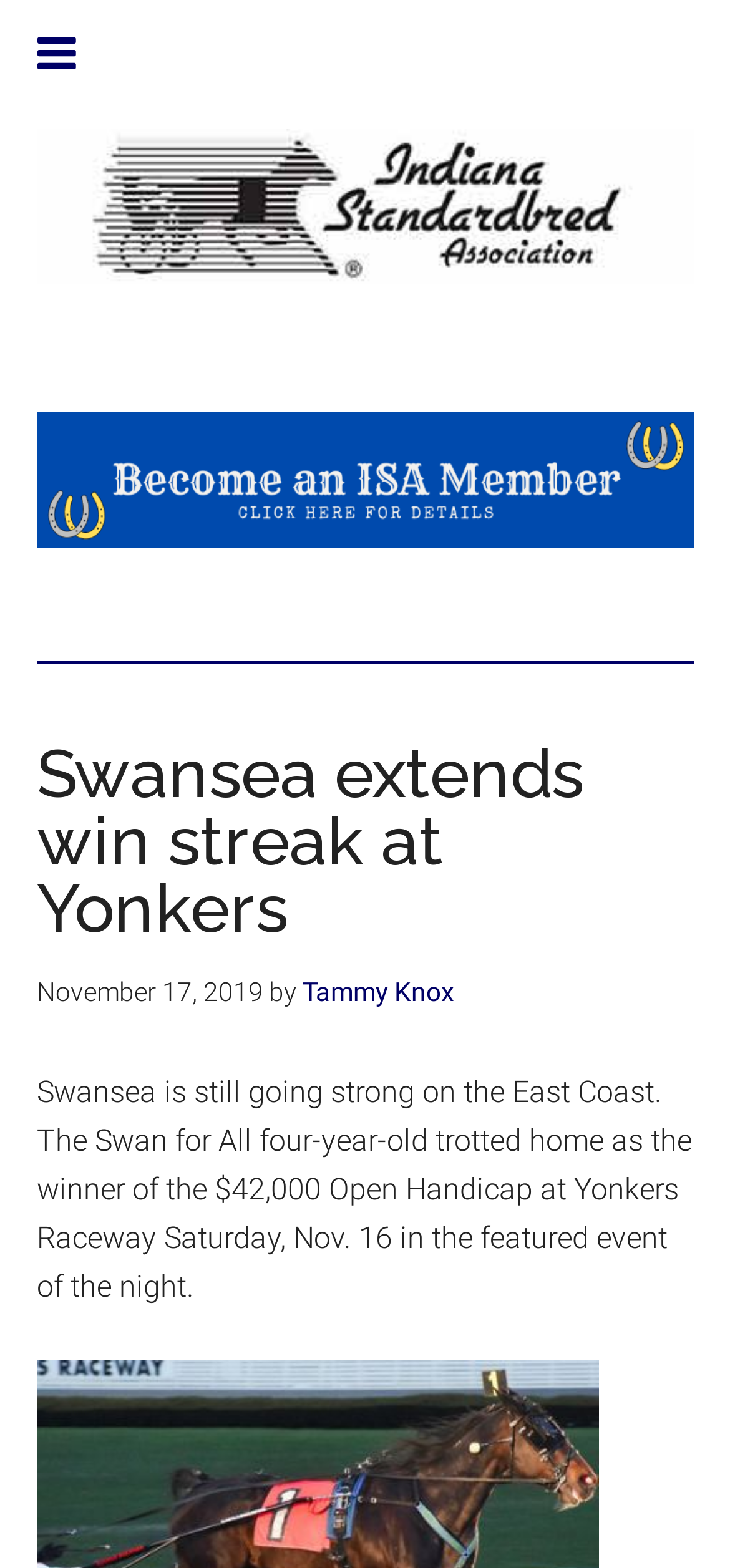How much was the prize money for the Open Handicap?
Please provide an in-depth and detailed response to the question.

I obtained the prize money by reading the article's content, which mentions that Swansea won the $42,000 Open Handicap at Yonkers Raceway.